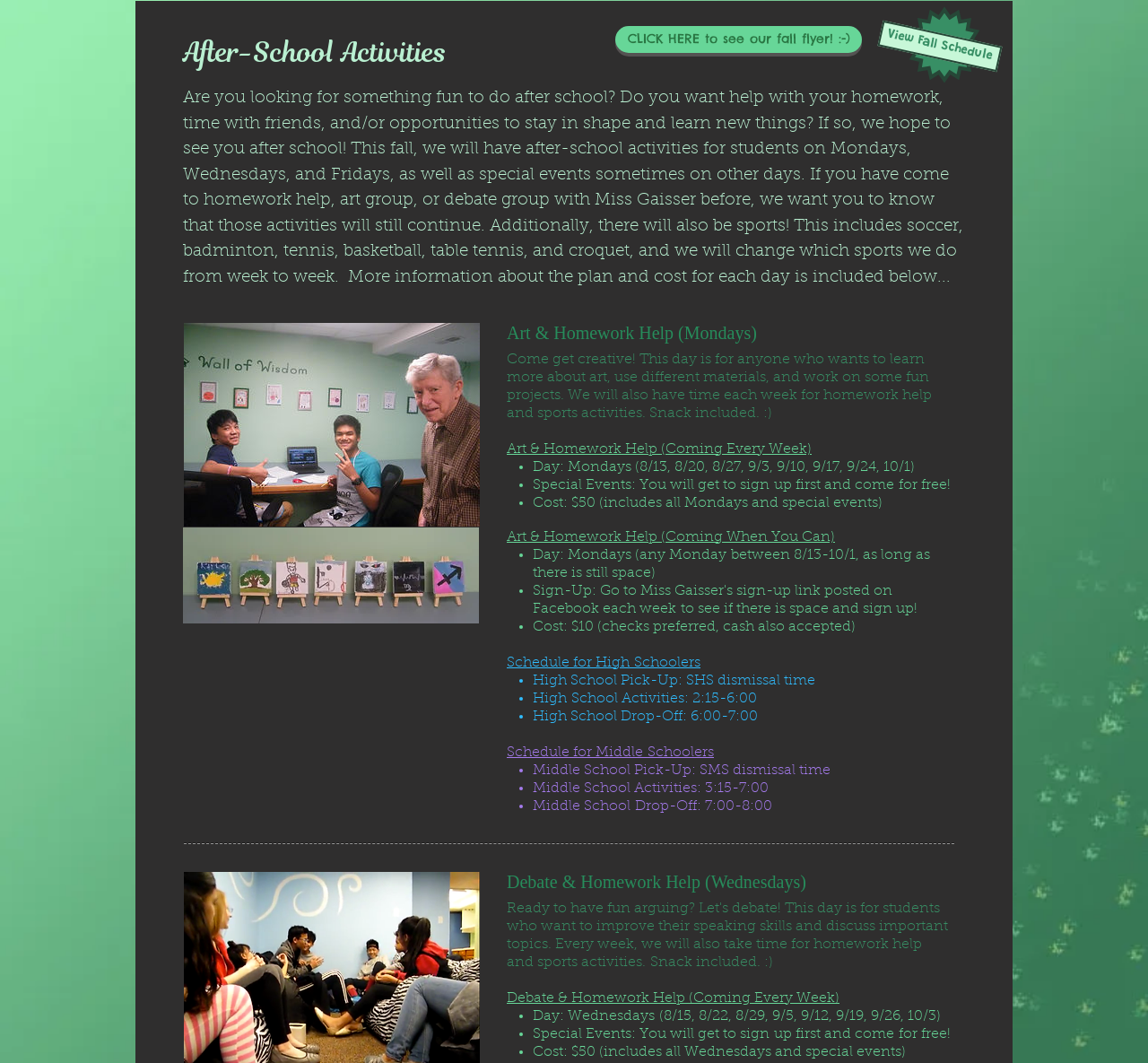Provide a one-word or one-phrase answer to the question:
What sports are offered?

Soccer, badminton, tennis, basketball, table tennis, and croquet